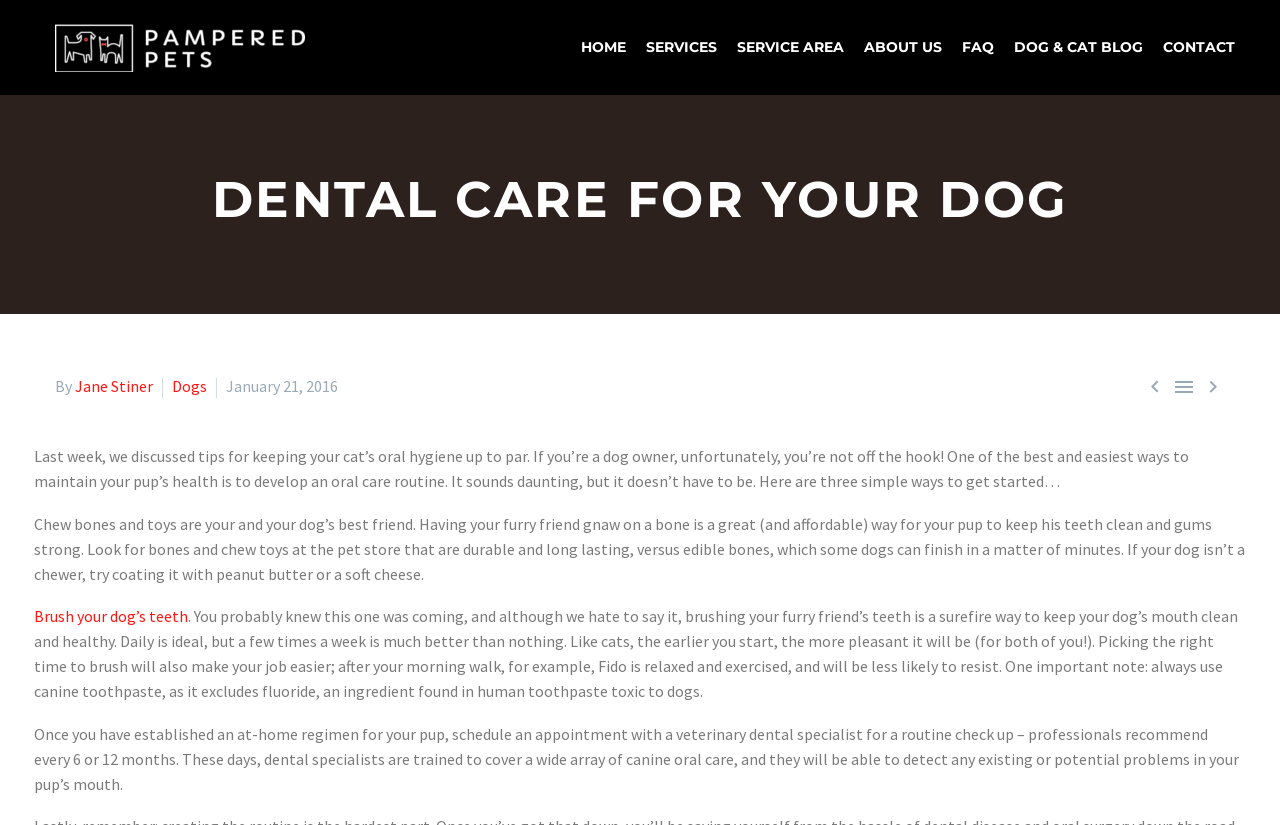Please respond in a single word or phrase: 
How often should a dog owner schedule a veterinary dental specialist appointment?

Every 6 or 12 months